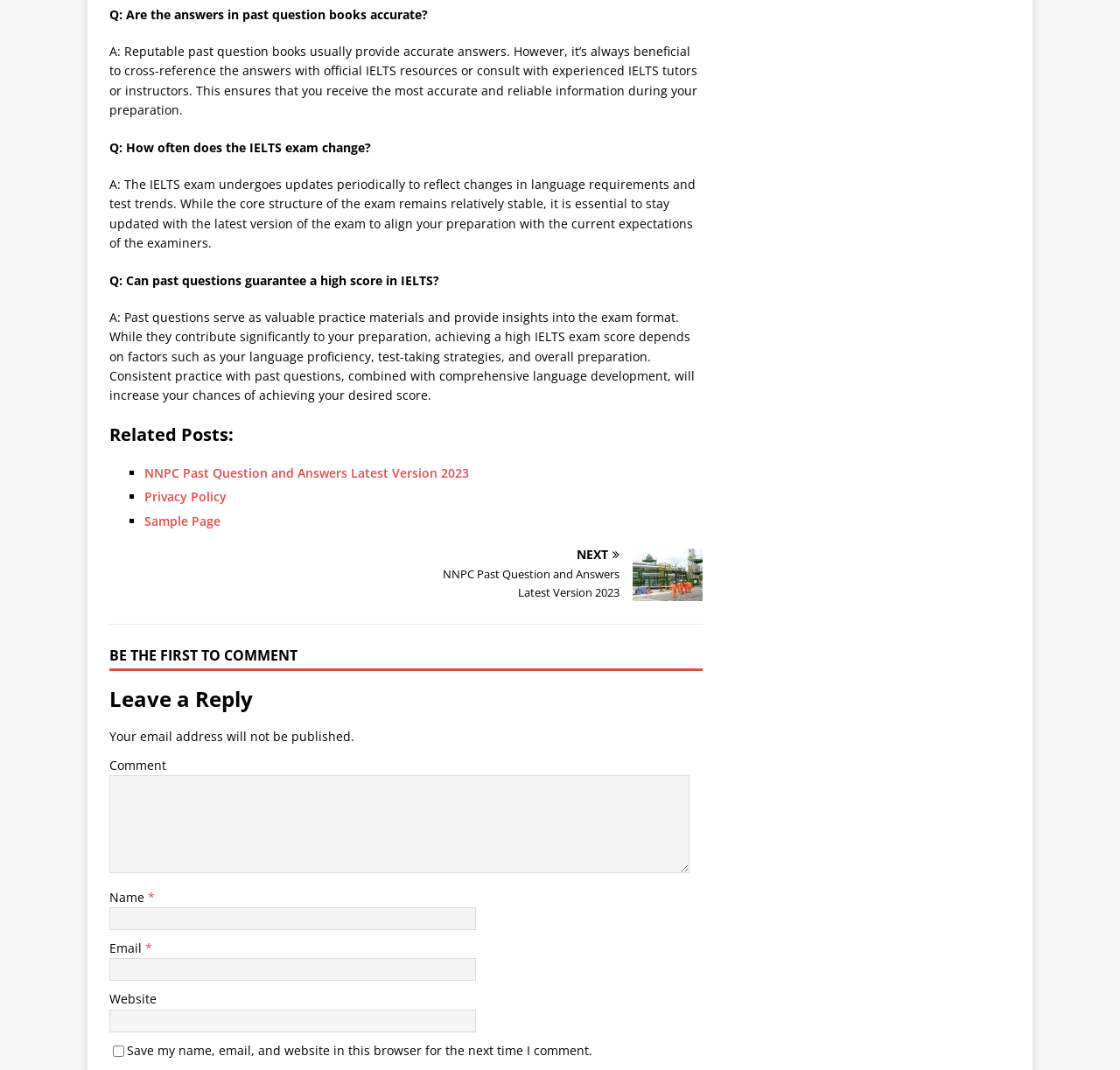What is required to leave a comment on this webpage?
Provide a detailed answer to the question using information from the image.

To leave a comment on this webpage, one needs to provide their name, email address, and the comment itself, as indicated by the required fields in the comment form.